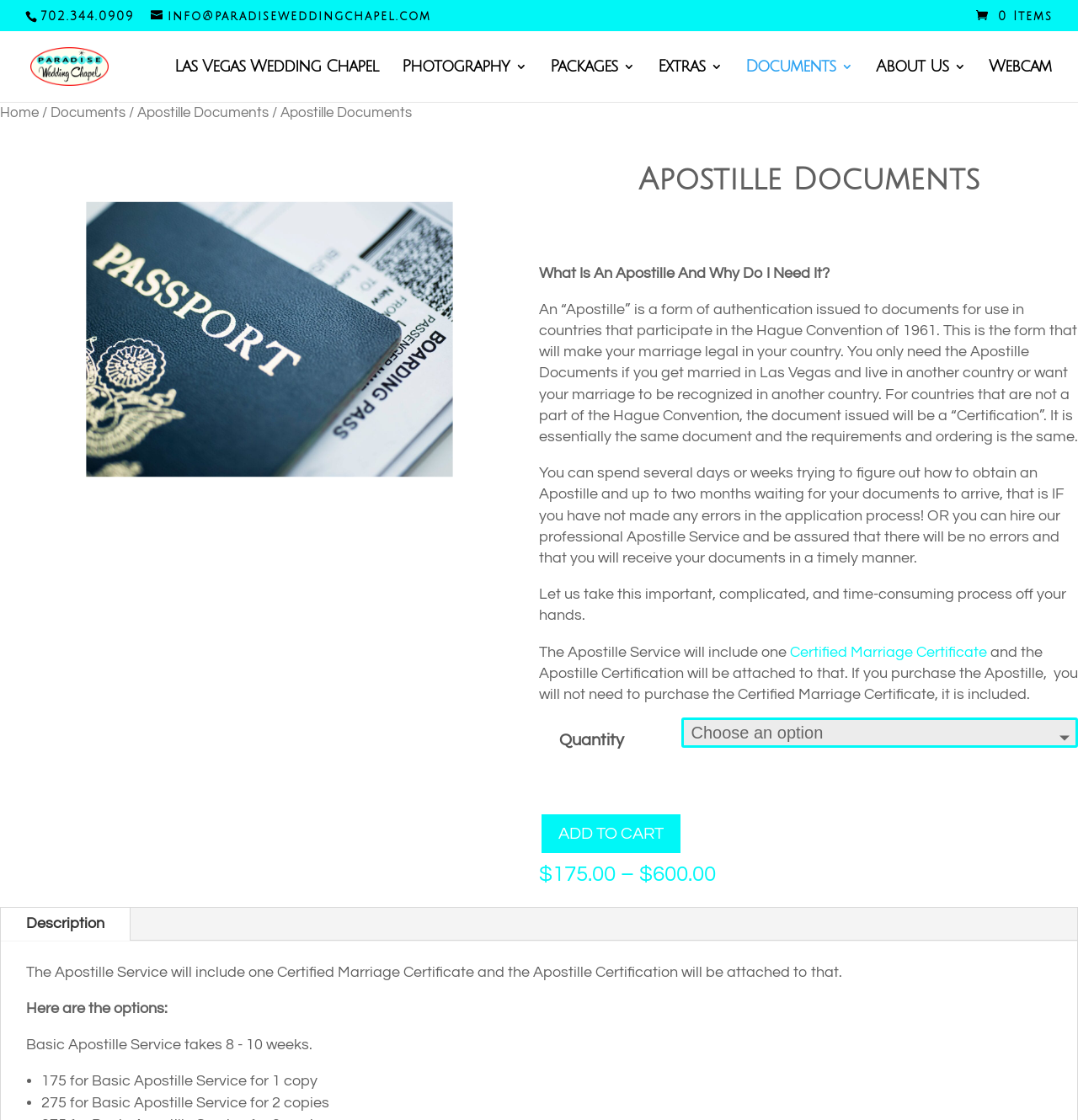Using the information in the image, could you please answer the following question in detail:
How long does the Basic Apostille Service take?

The webpage mentions that the Basic Apostille Service takes 8-10 weeks, which is one of the options for obtaining an Apostille document.